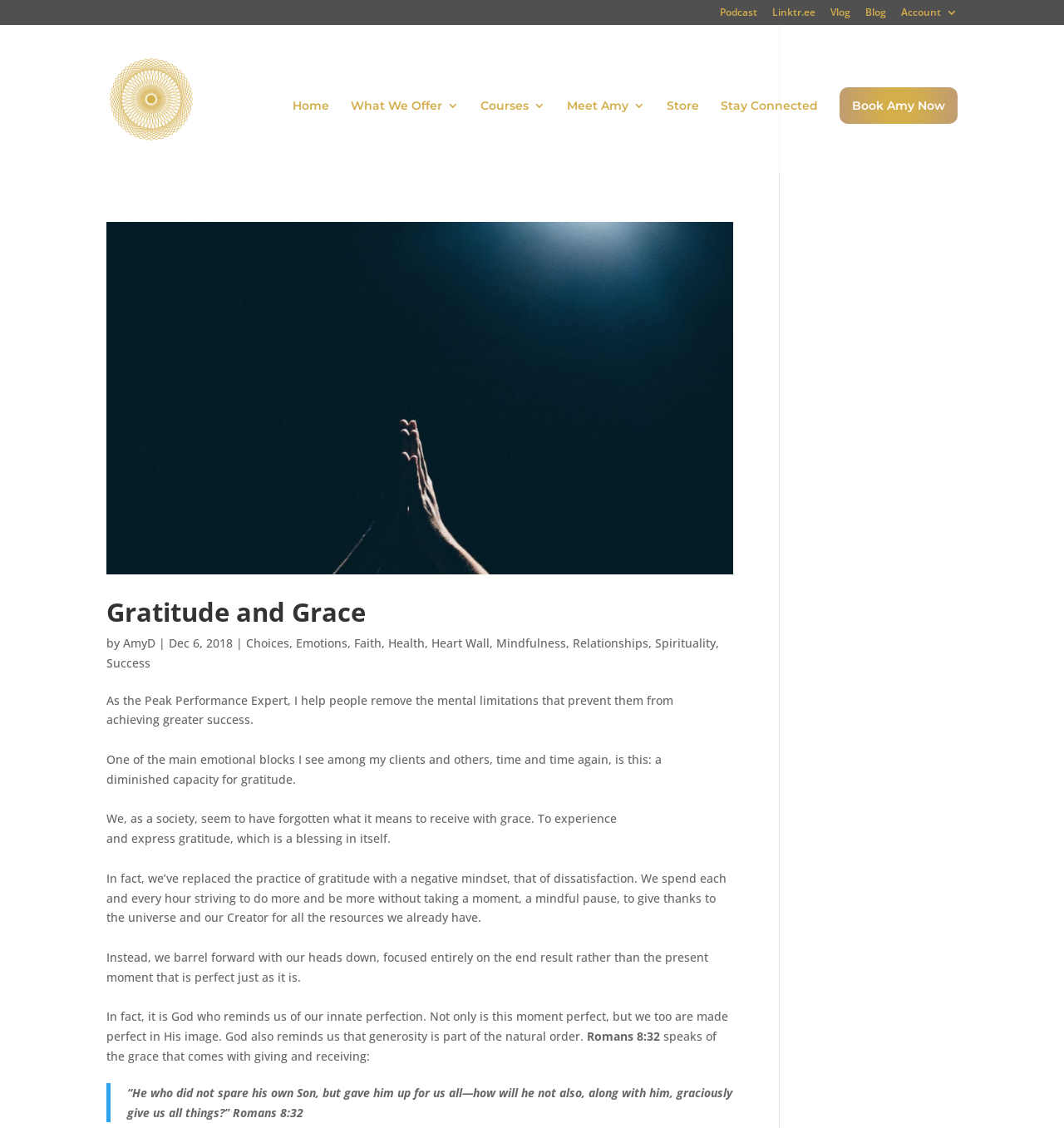Pinpoint the bounding box coordinates of the area that must be clicked to complete this instruction: "Read the 'Faith' article".

[0.333, 0.563, 0.359, 0.577]